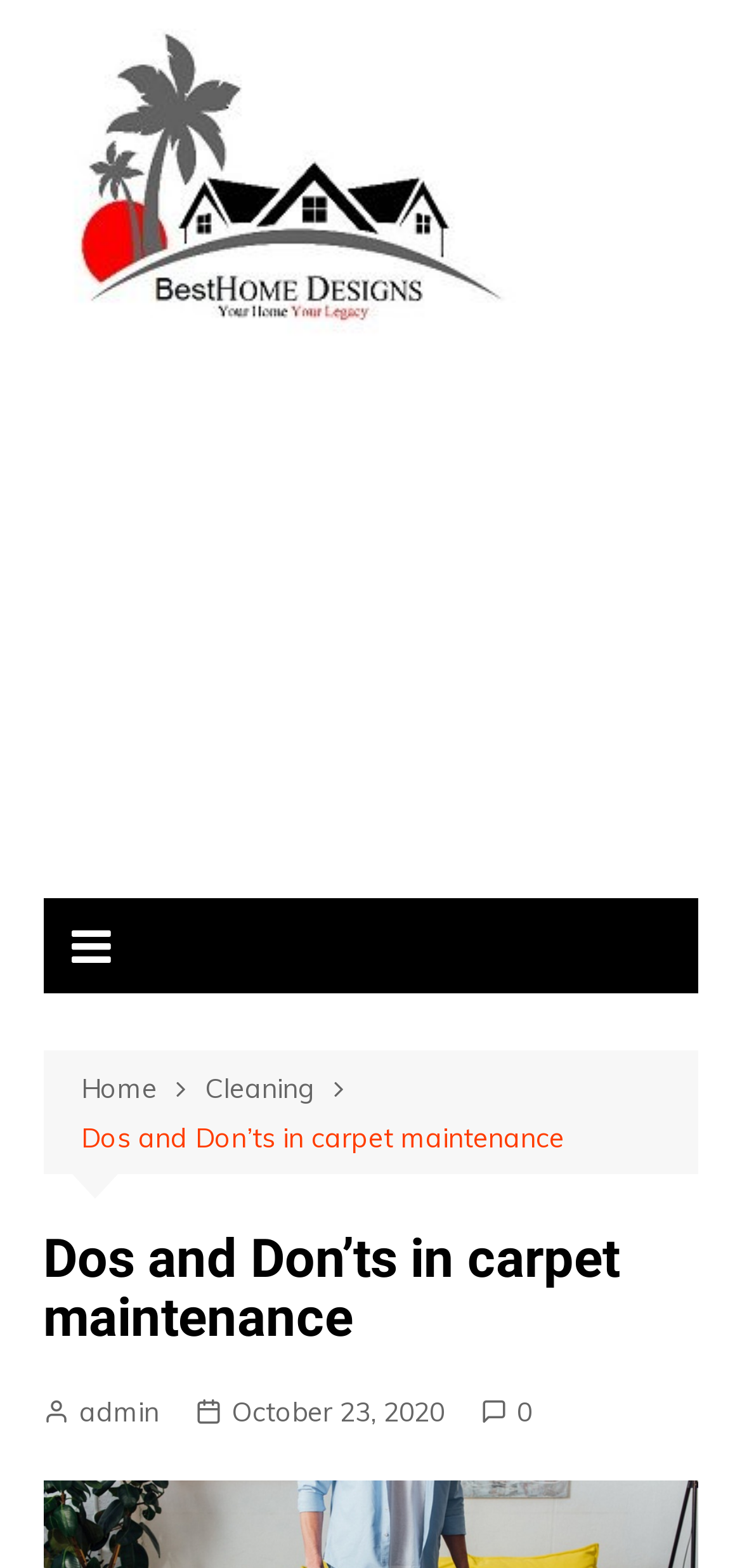What is the name of the website?
Using the information from the image, give a concise answer in one word or a short phrase.

Best Home designs